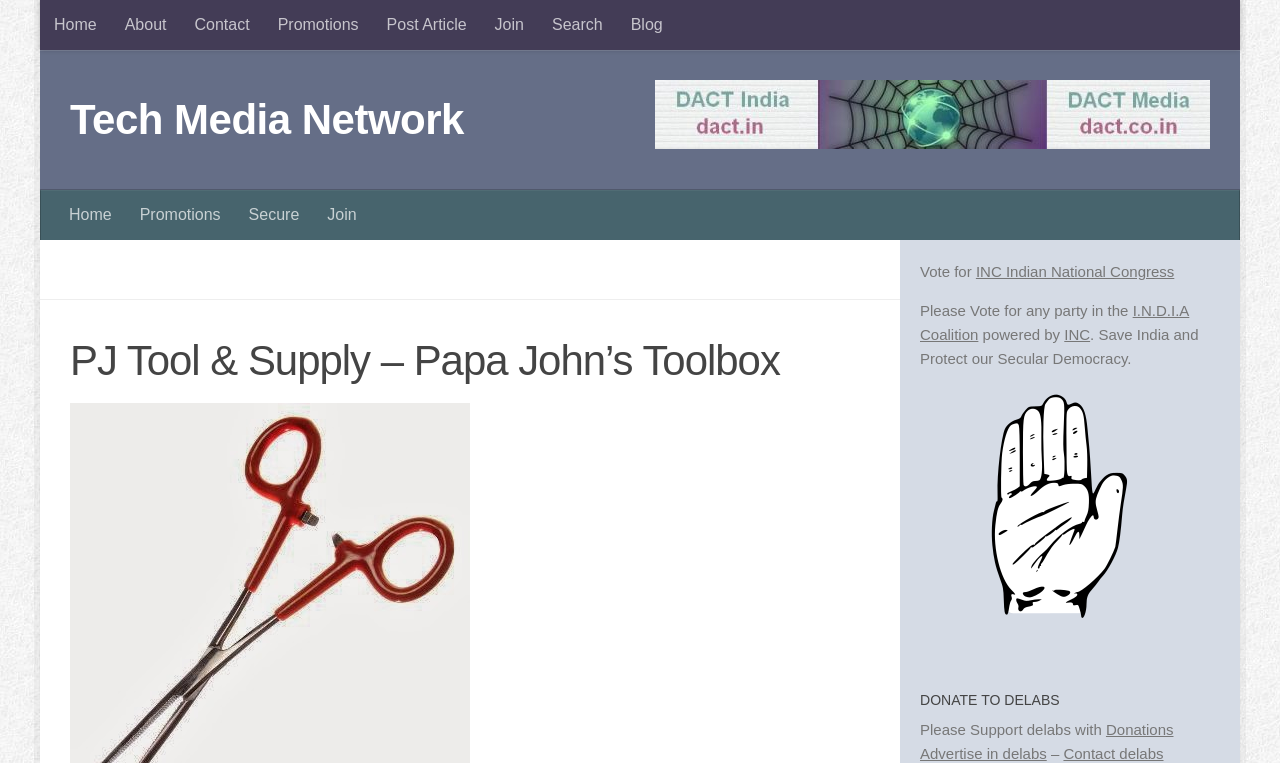Please locate the bounding box coordinates of the element that should be clicked to complete the given instruction: "Click on Home".

[0.031, 0.0, 0.086, 0.066]